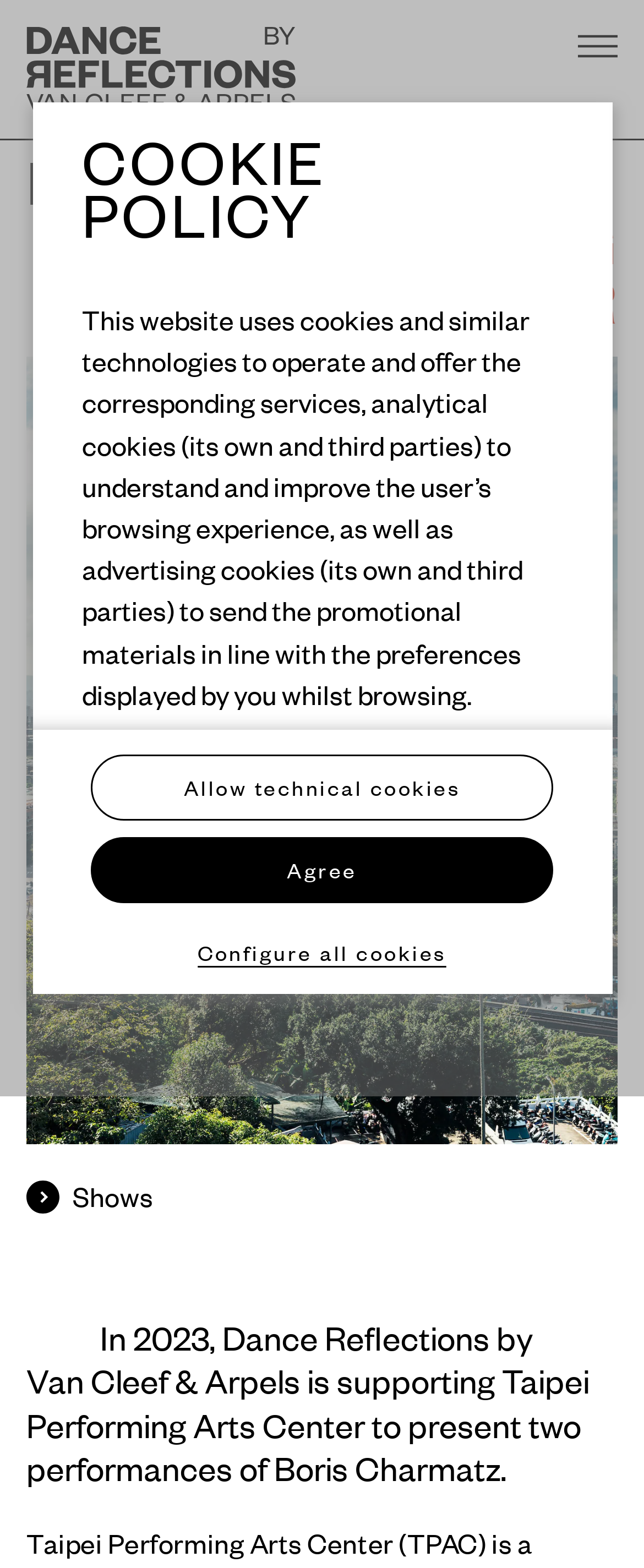Find the coordinates for the bounding box of the element with this description: "Shows".

[0.041, 0.751, 0.238, 0.776]